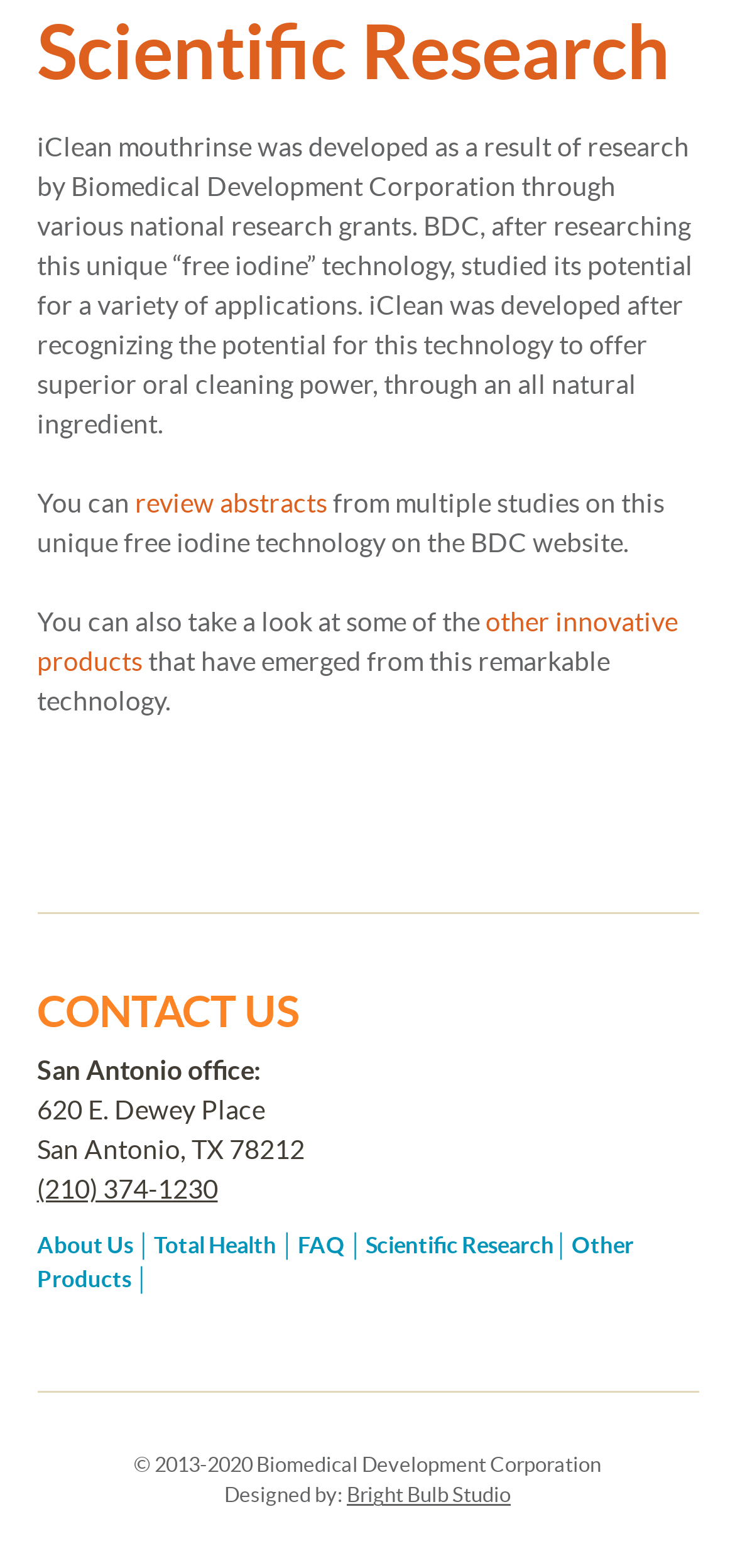Determine the bounding box coordinates of the UI element described below. Use the format (top-left x, top-left y, bottom-right x, bottom-right y) with floating point numbers between 0 and 1: FAQ

[0.405, 0.786, 0.469, 0.802]